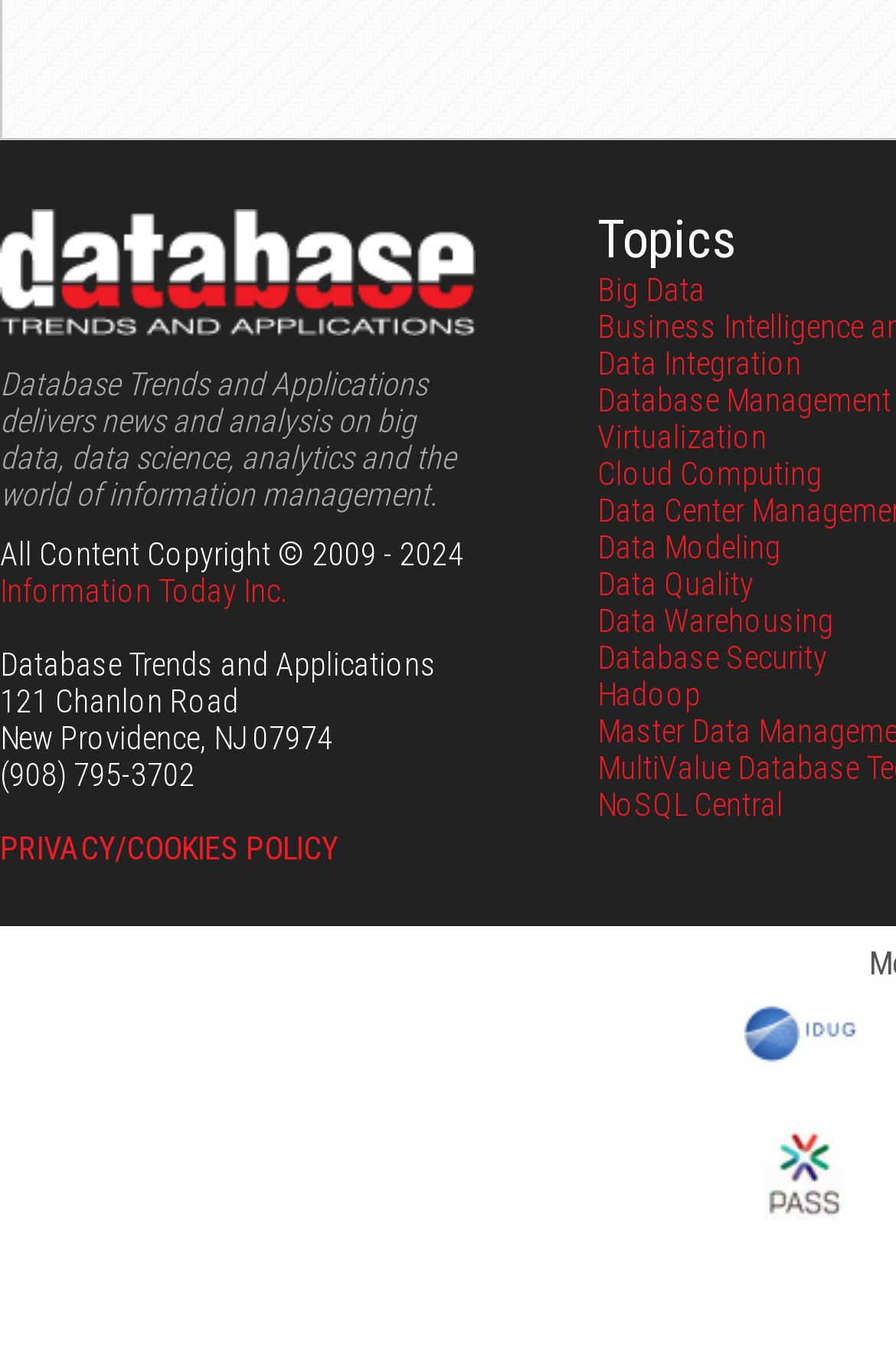Determine the bounding box coordinates of the UI element described below. Use the format (top-left x, top-left y, bottom-right x, bottom-right y) with floating point numbers between 0 and 1: Hadoop

[0.667, 0.502, 0.782, 0.529]